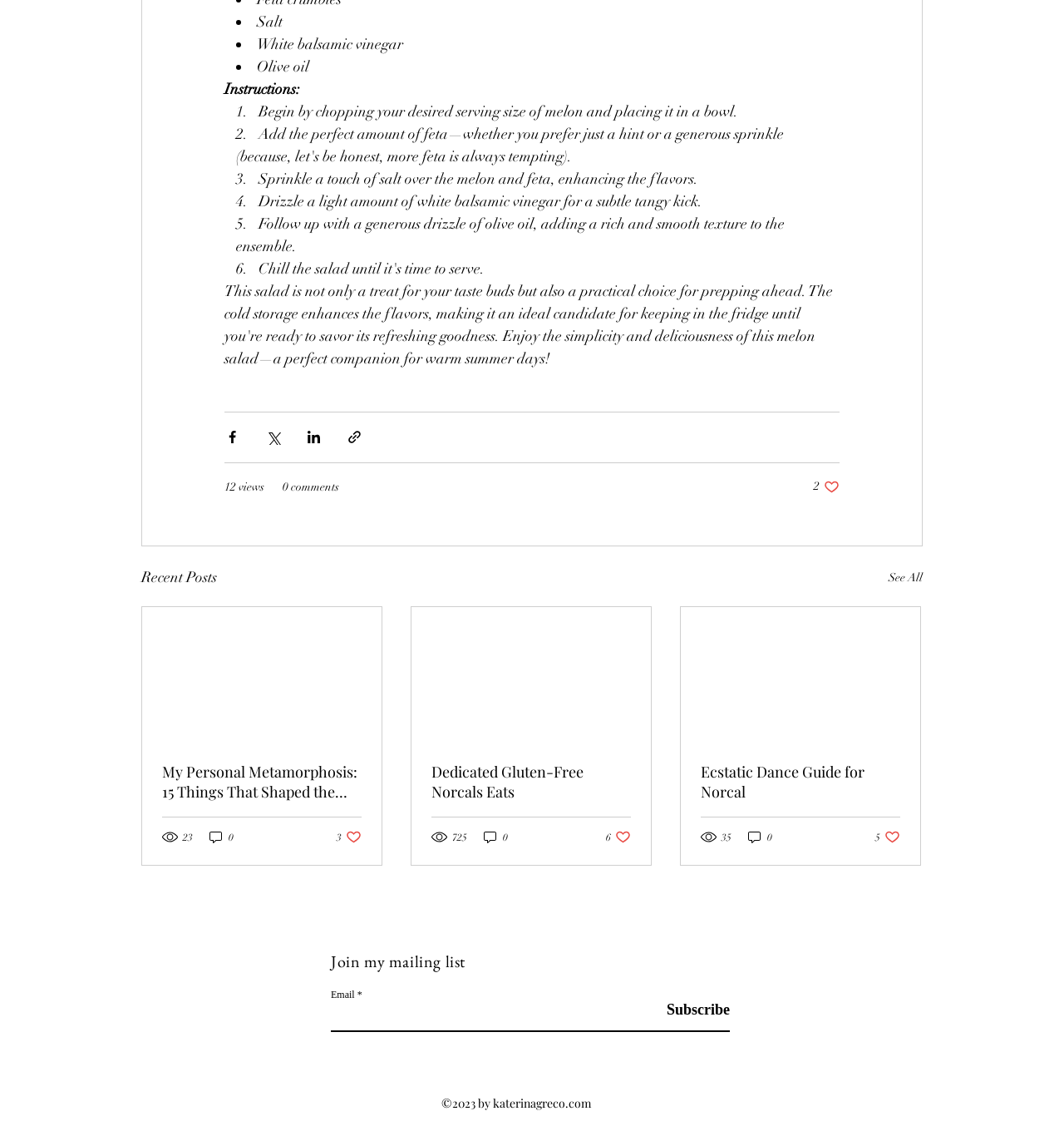Indicate the bounding box coordinates of the element that must be clicked to execute the instruction: "Like the post". The coordinates should be given as four float numbers between 0 and 1, i.e., [left, top, right, bottom].

[0.765, 0.425, 0.789, 0.439]